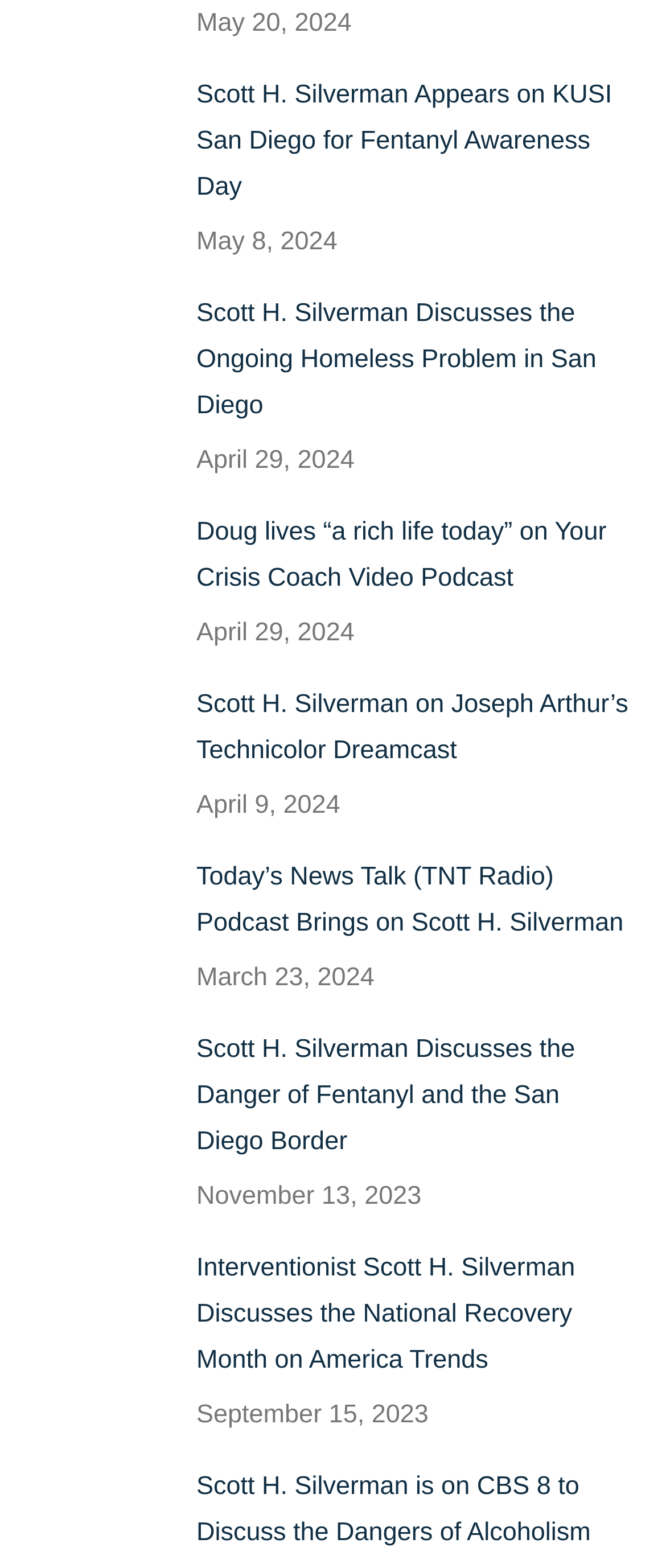Find the bounding box coordinates of the element I should click to carry out the following instruction: "Read the article about Scott H. Silverman on Joseph Arthur’s Technicolor Dreamcast".

[0.295, 0.434, 0.949, 0.493]